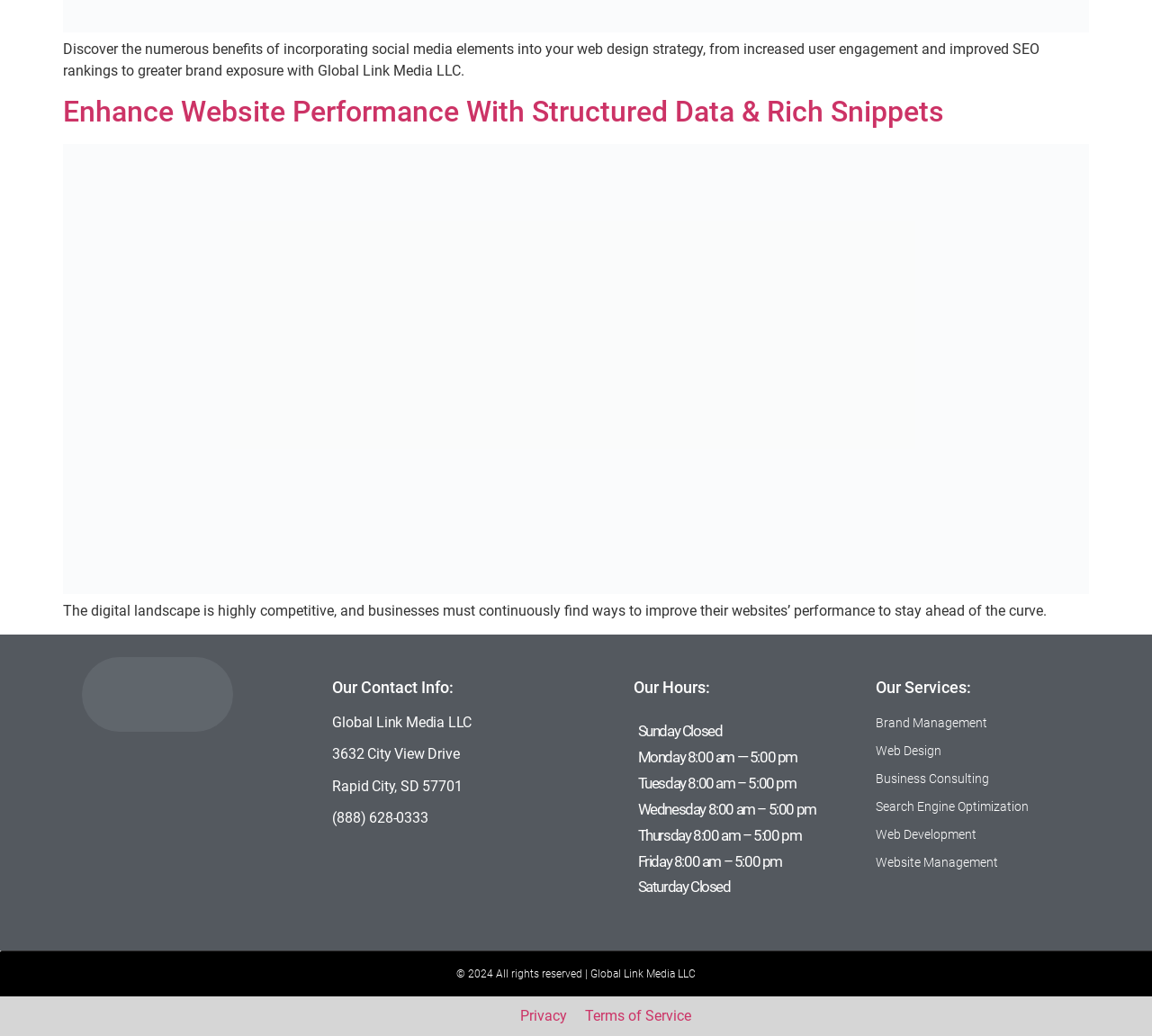Locate and provide the bounding box coordinates for the HTML element that matches this description: "Share on Facebook".

None